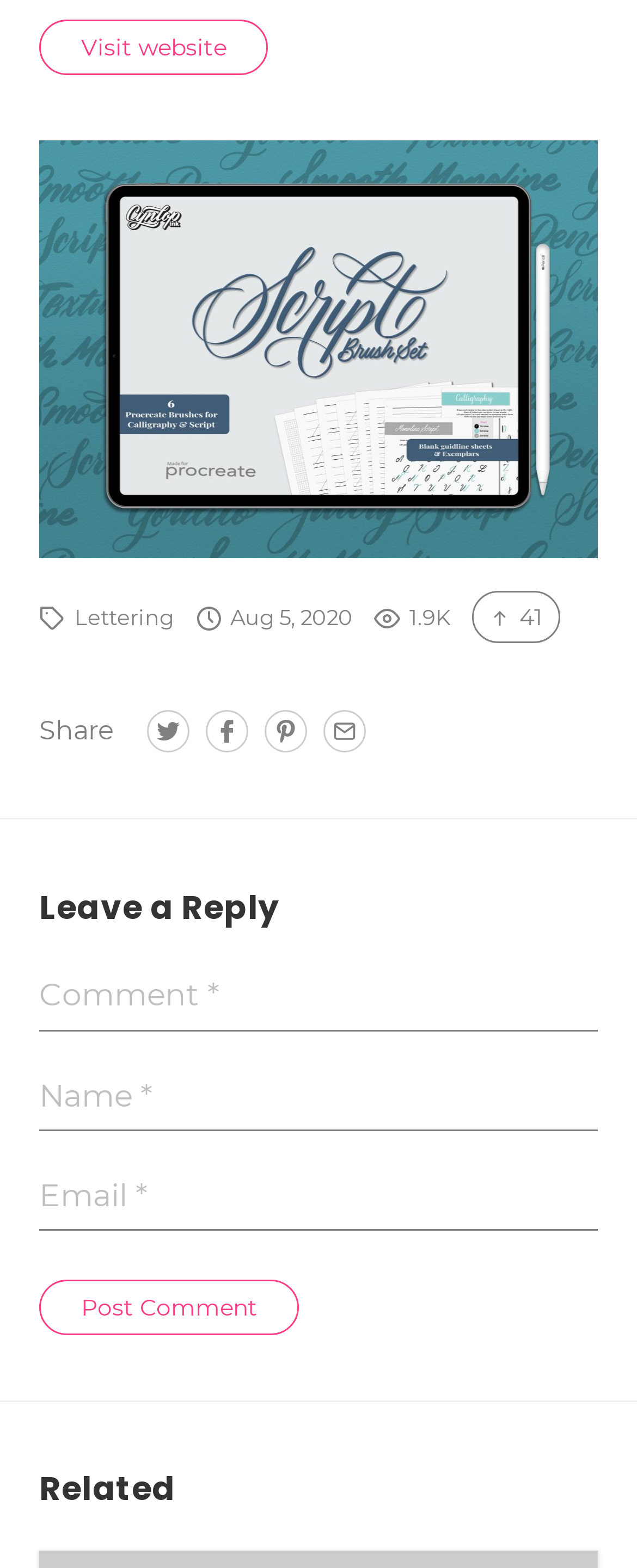Find the bounding box coordinates for the element described here: "name="email" placeholder="Email *"".

[0.062, 0.742, 0.938, 0.785]